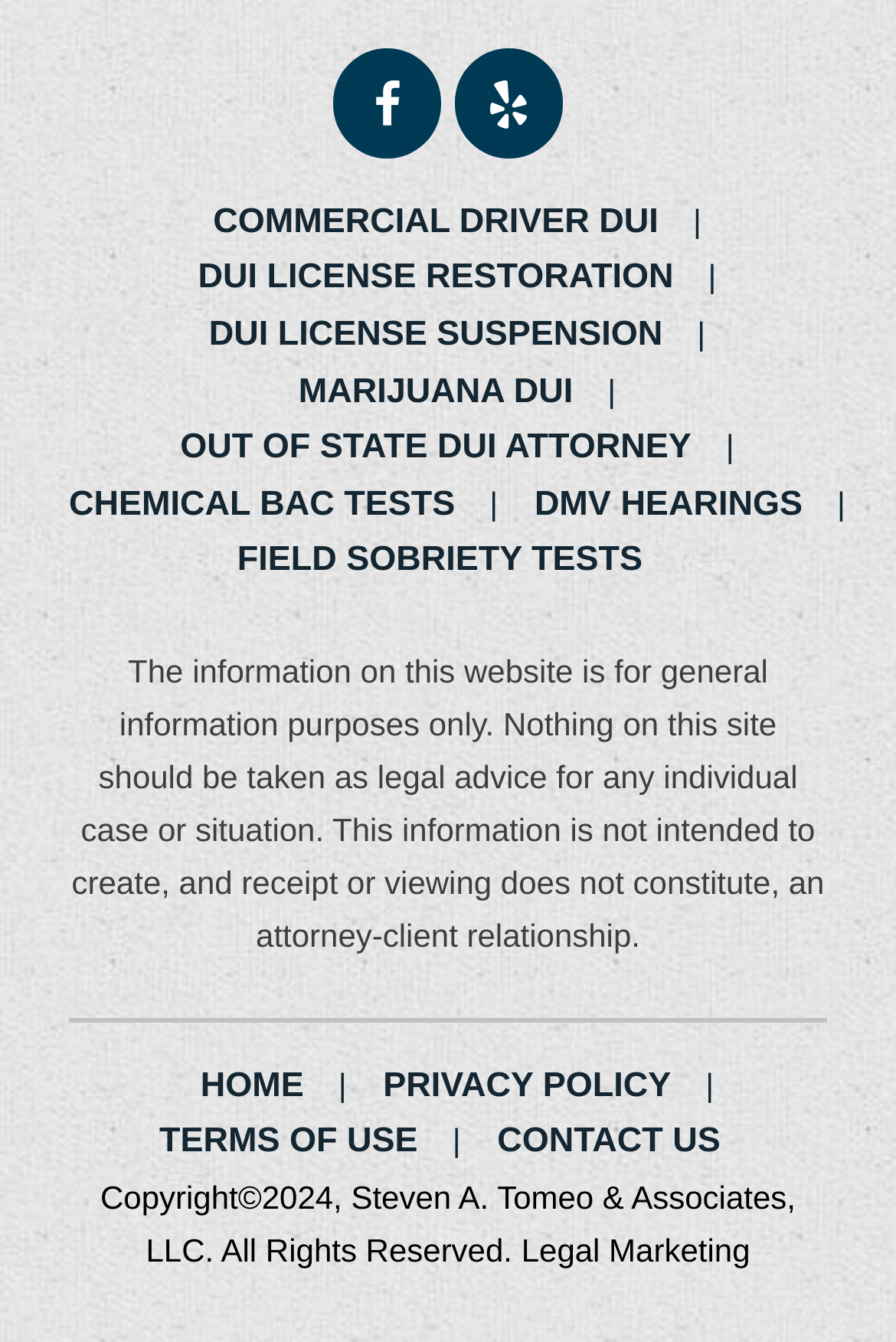Give the bounding box coordinates for this UI element: "Home". The coordinates should be four float numbers between 0 and 1, arranged as [left, top, right, bottom].

[0.198, 0.794, 0.365, 0.823]